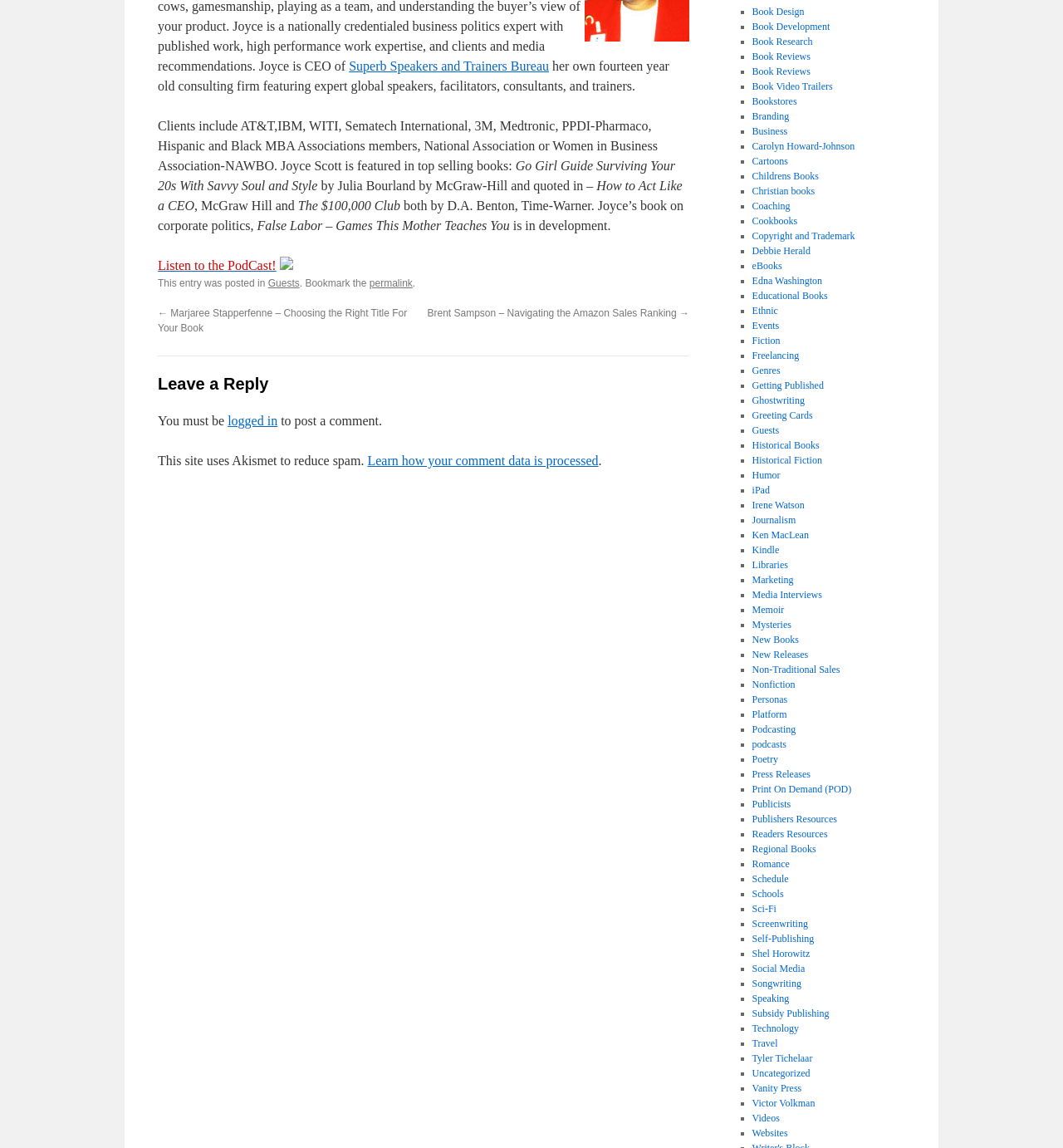Show the bounding box coordinates for the HTML element as described: "Print On Demand (POD)".

[0.707, 0.682, 0.801, 0.692]